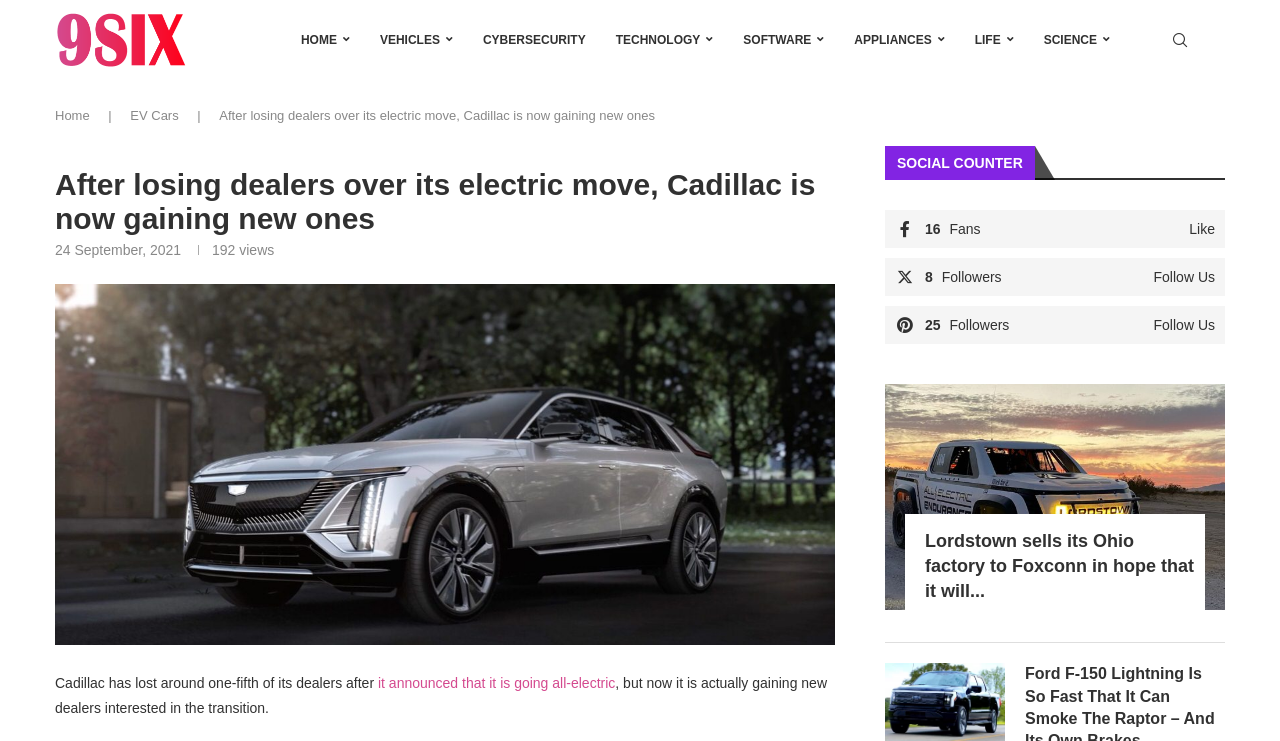Please determine and provide the text content of the webpage's heading.

After losing dealers over its electric move, Cadillac is now gaining new ones